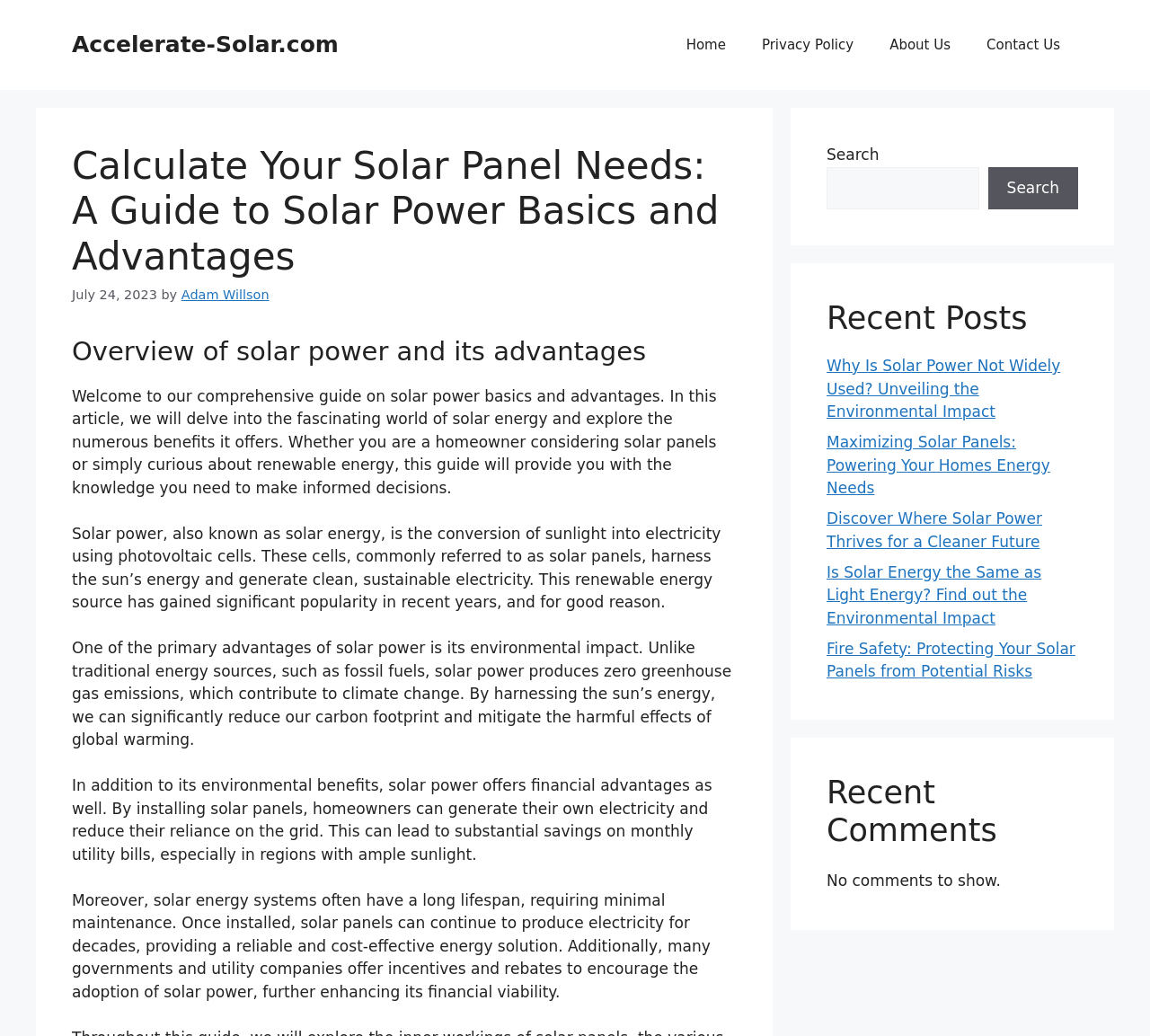Write an exhaustive caption that covers the webpage's main aspects.

This webpage is a comprehensive guide to solar power basics and advantages. At the top, there is a banner with the website's name, "Accelerate-Solar.com", and a navigation menu with links to "Home", "Privacy Policy", "About Us", and "Contact Us". Below the navigation menu, there is a header section with a title "Calculate Your Solar Panel Needs: A Guide to Solar Power Basics and Advantages" and a timestamp "July 24, 2023" with the author's name "Adam Willson".

The main content of the webpage is divided into several sections. The first section is an overview of solar power and its advantages, which provides a brief introduction to the topic. The following sections delve into the details of solar power, including its environmental benefits, financial advantages, and long lifespan.

On the right side of the webpage, there is a search bar with a button to search the website. Below the search bar, there are two sections: "Recent Posts" and "Recent Comments". The "Recent Posts" section lists five links to other articles related to solar power, while the "Recent Comments" section indicates that there are no comments to show.

Overall, the webpage is well-organized and easy to navigate, with clear headings and concise text that provides a comprehensive guide to solar power basics and advantages.